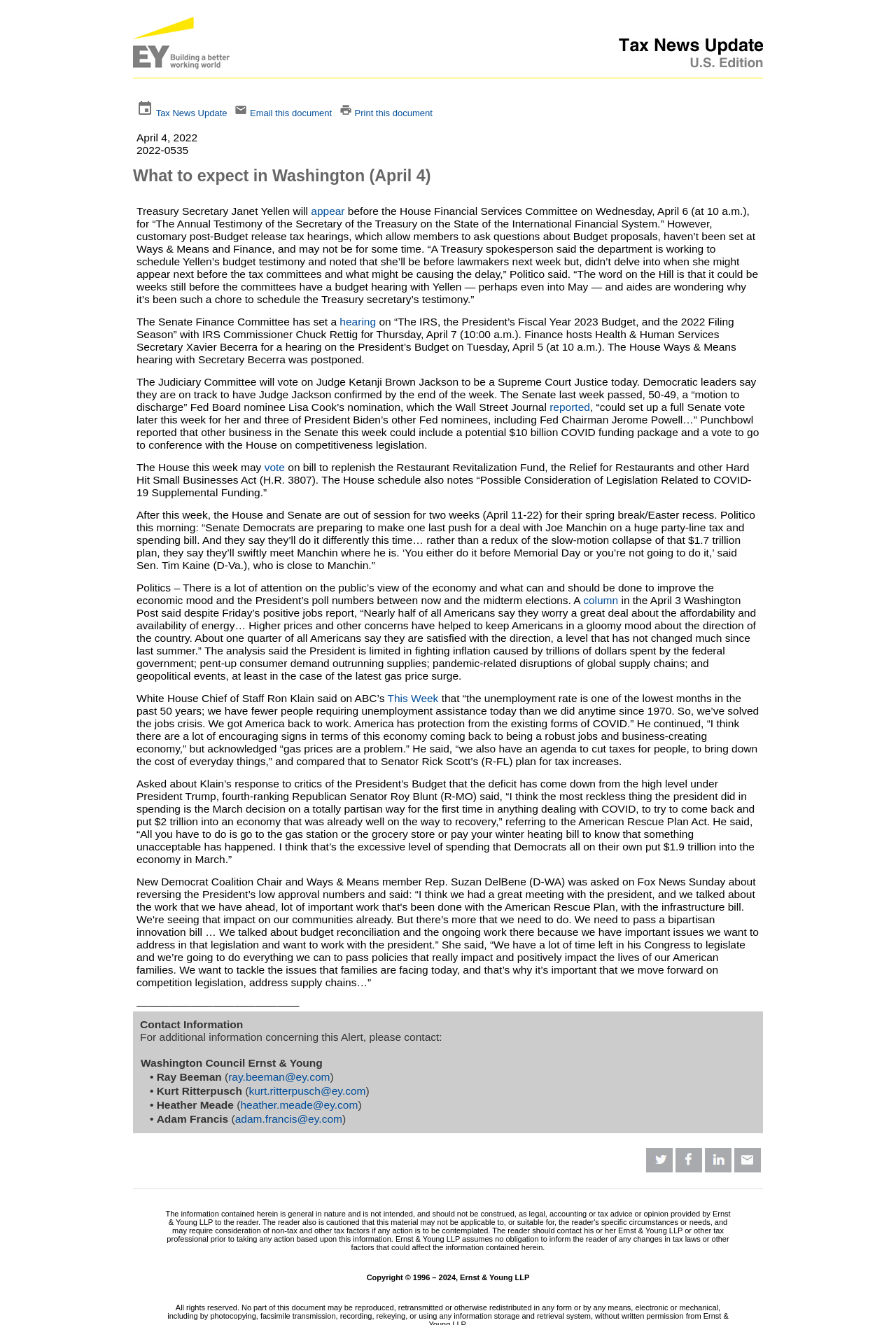Pinpoint the bounding box coordinates of the area that must be clicked to complete this instruction: "Print this document".

[0.396, 0.081, 0.483, 0.089]